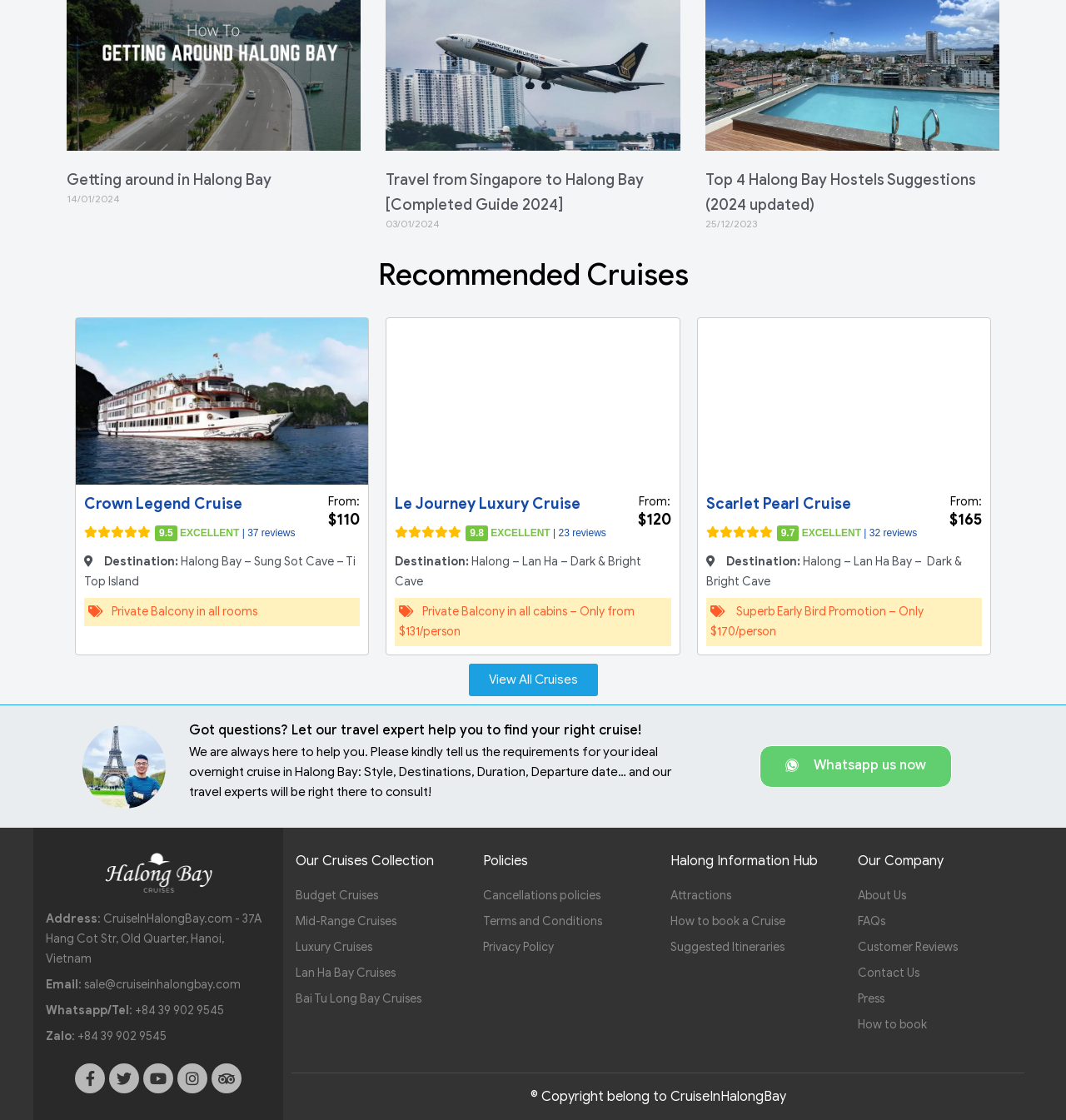Determine the bounding box coordinates for the element that should be clicked to follow this instruction: "Check Crown Legend Cruise". The coordinates should be given as four float numbers between 0 and 1, in the format [left, top, right, bottom].

[0.071, 0.284, 0.346, 0.433]